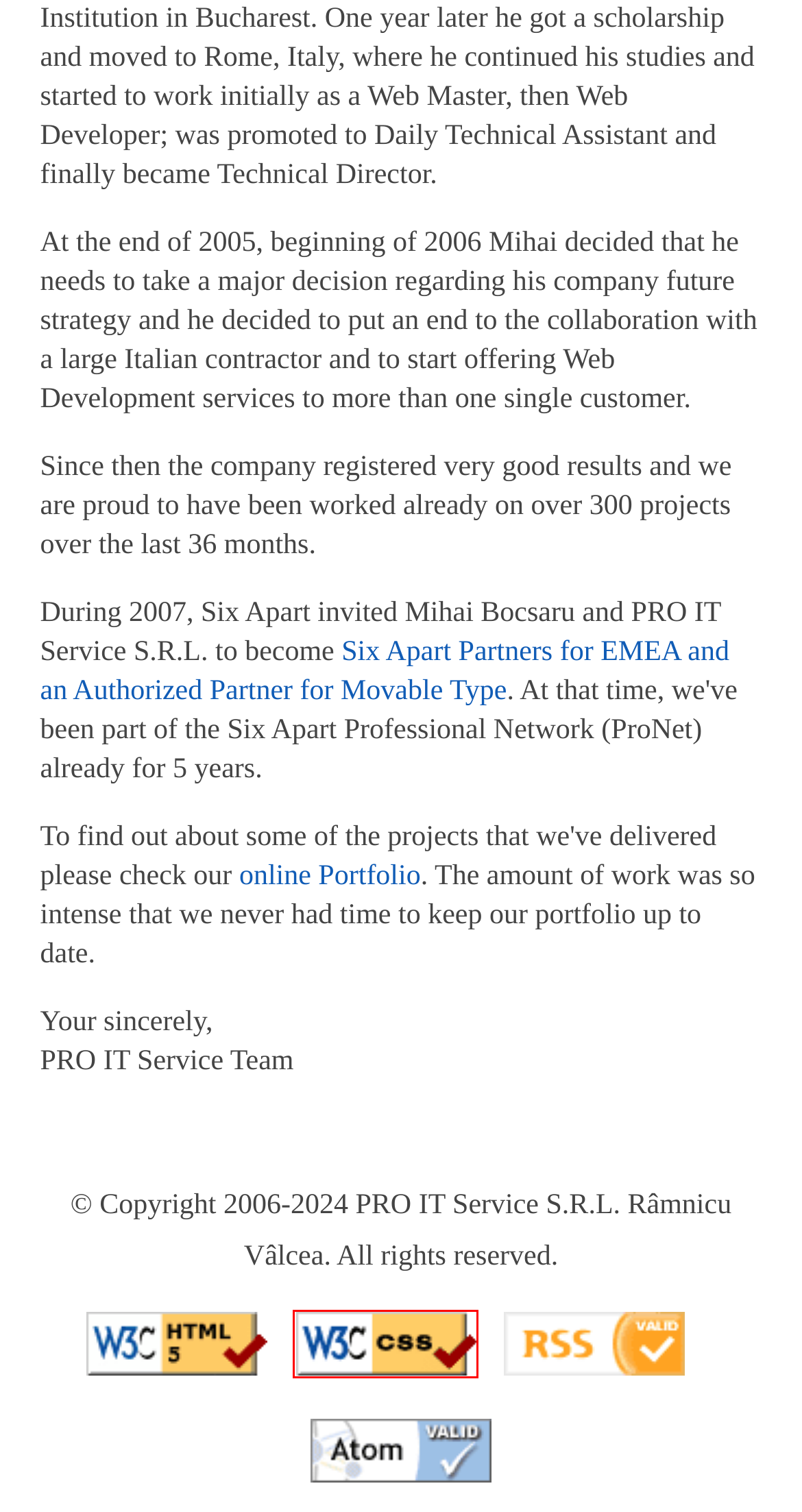A screenshot of a webpage is given, featuring a red bounding box around a UI element. Please choose the webpage description that best aligns with the new webpage after clicking the element in the bounding box. These are the descriptions:
A. W3C CSS Validator results for http://www.pro-it-service.com/styles.min.css (CSS level 3)
B. Feed Validator Results: http://www.pro-it-service.com/atom.xml
C. Portfolio - PRO IT Service S.R.L.
D. Chris Price, Managing Director at Shiny Media recommends PRO IT Service S.R.L.
E. Feed Validator Results: http://www.pro-it-service.com/index.xml
F. Partnerships
G. Website Development and SEO Services | PRO IT Service S.R.L.
H. Blog - PRO IT Service S.R.L.

A